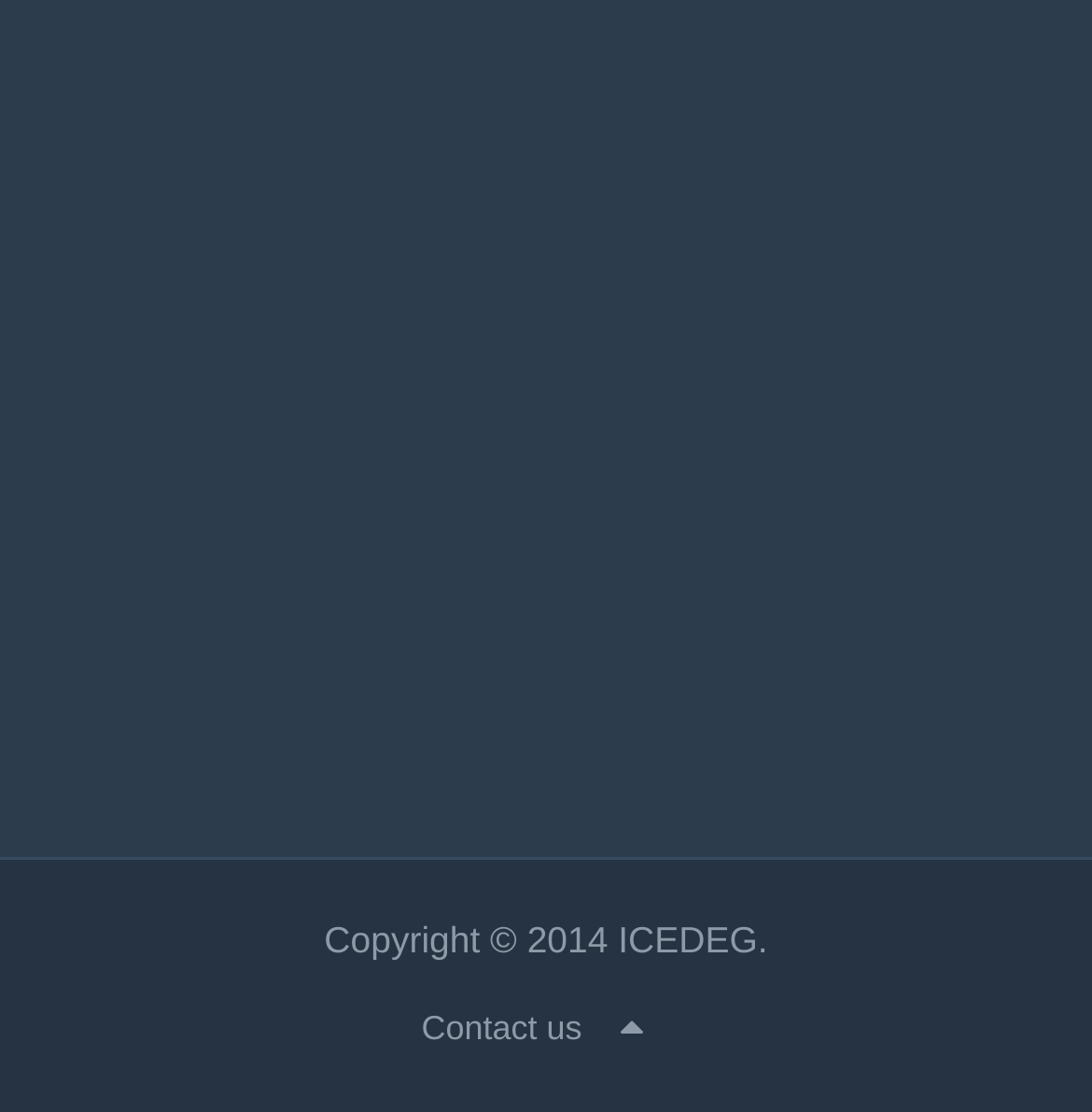Find and provide the bounding box coordinates for the UI element described with: "Contact us".

[0.386, 0.887, 0.533, 0.963]